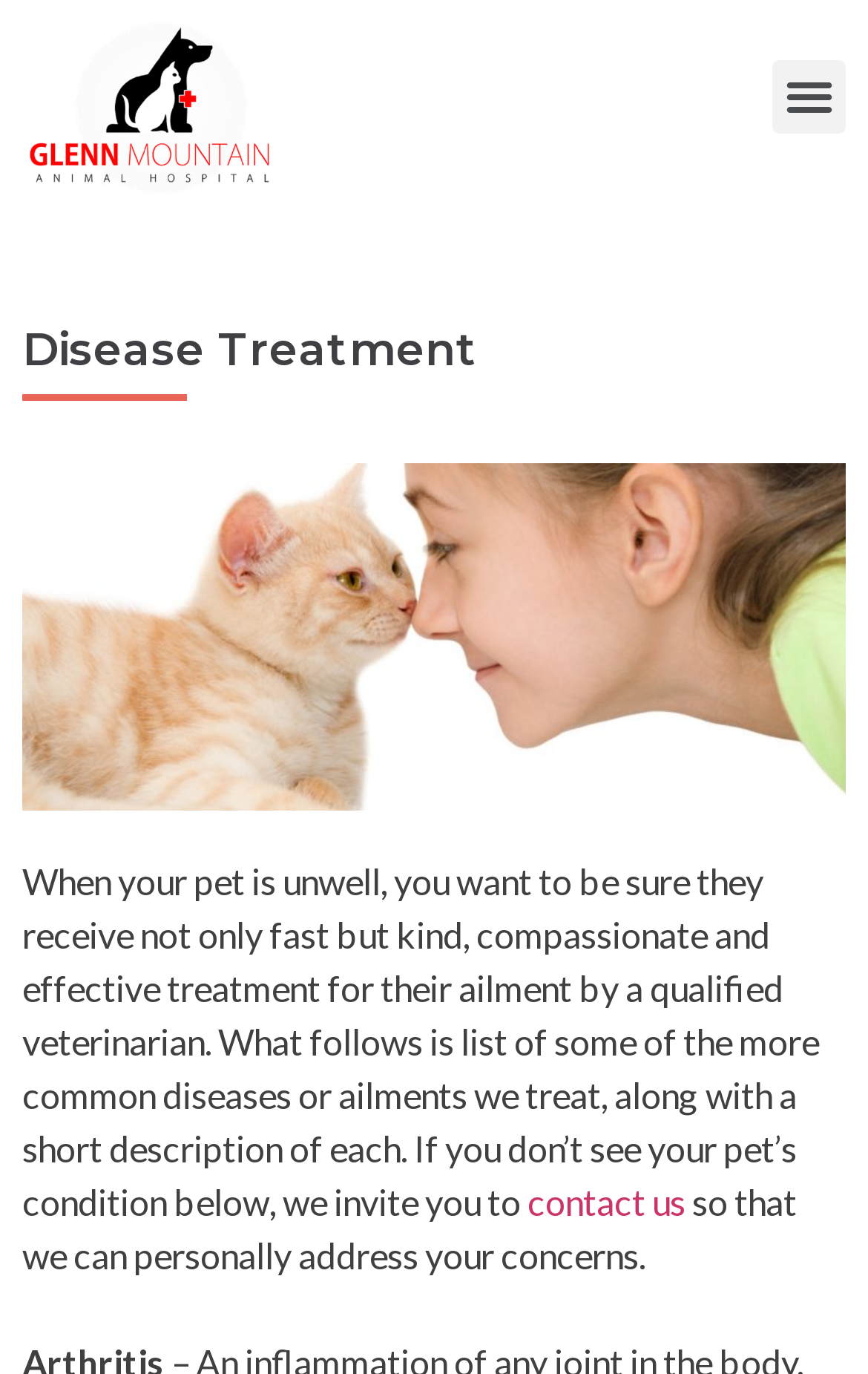Using the provided description: "RESTAURANT INSURANCE", find the bounding box coordinates of the corresponding UI element. The output should be four float numbers between 0 and 1, in the format [left, top, right, bottom].

None